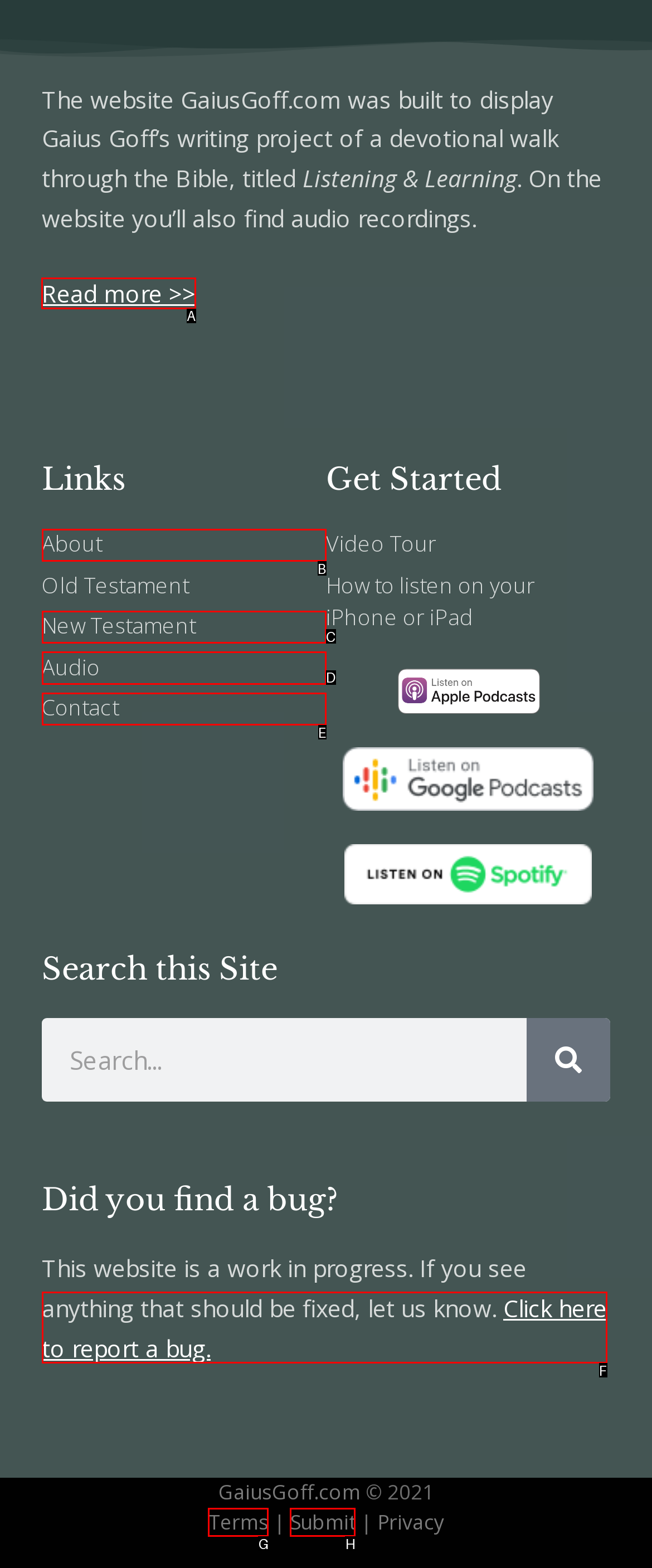From the given options, indicate the letter that corresponds to the action needed to complete this task: Read more about the website. Respond with only the letter.

A